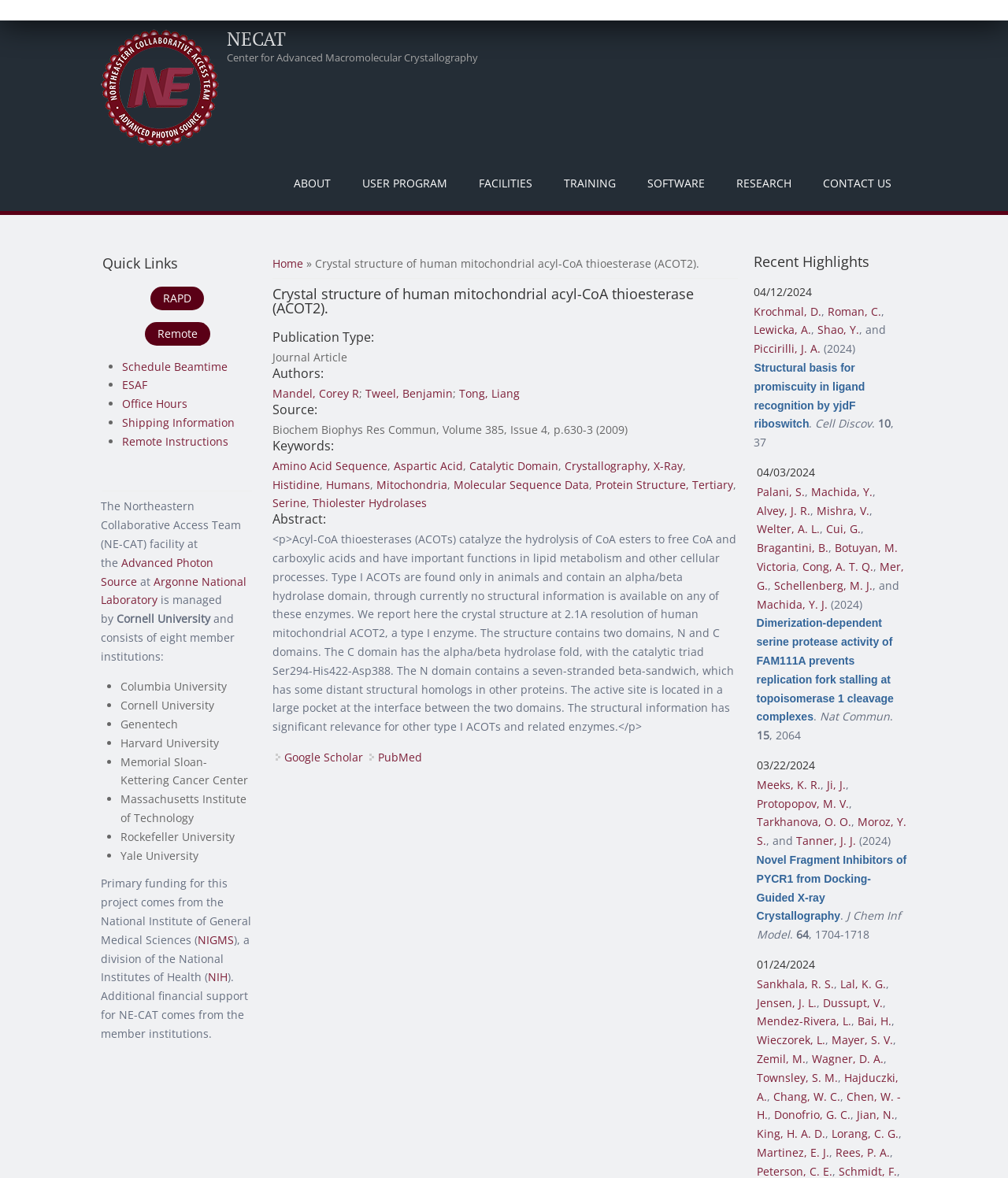Please identify the primary heading of the webpage and give its text content.

NECAT
Center for Advanced Macromolecular Crystallography